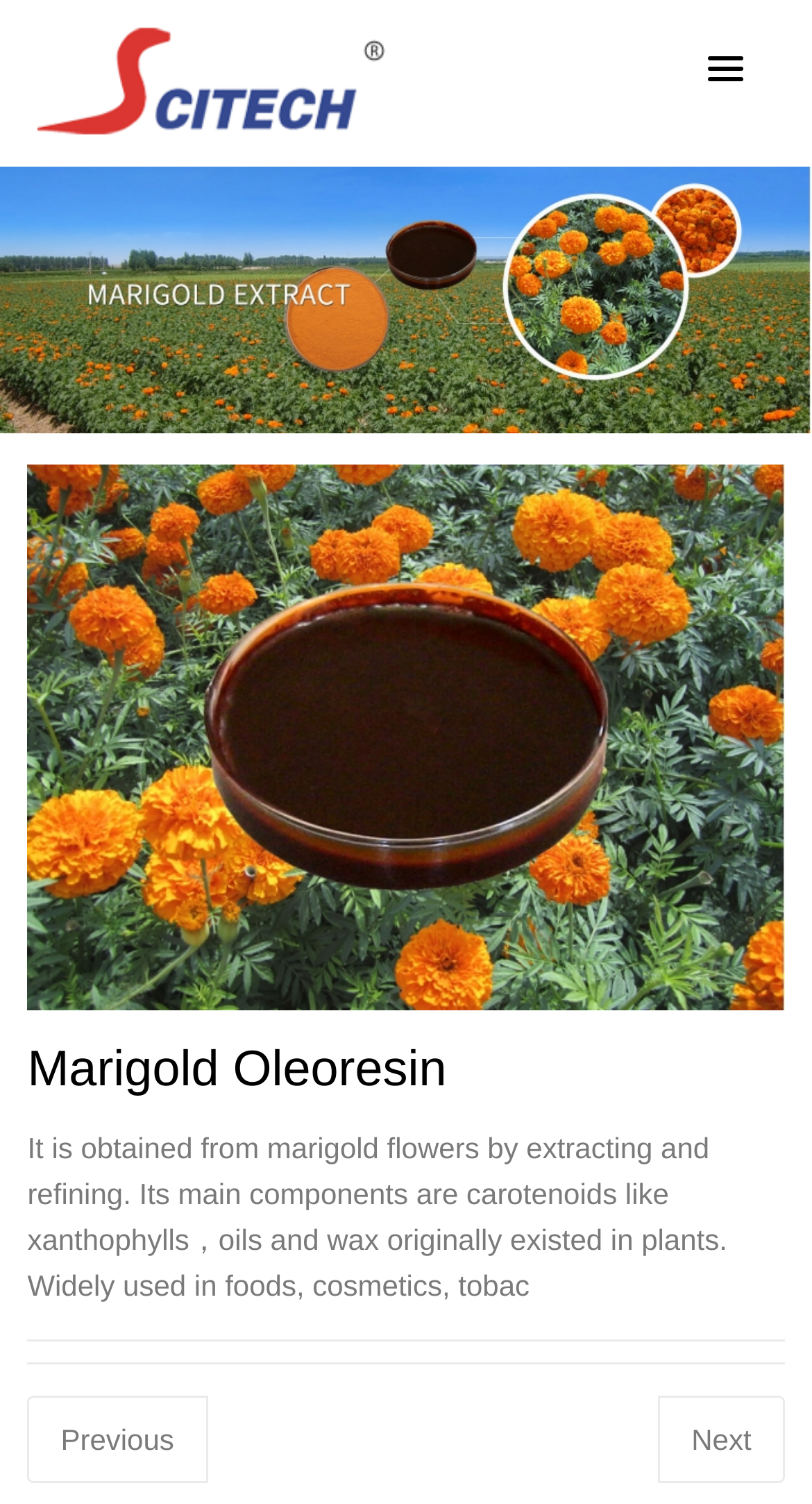What is Marigold Oleoresin used for?
Please provide a comprehensive and detailed answer to the question.

The webpage states that Marigold Oleoresin is widely used in foods, cosmetics, and tobacco, indicating its various applications in different industries.